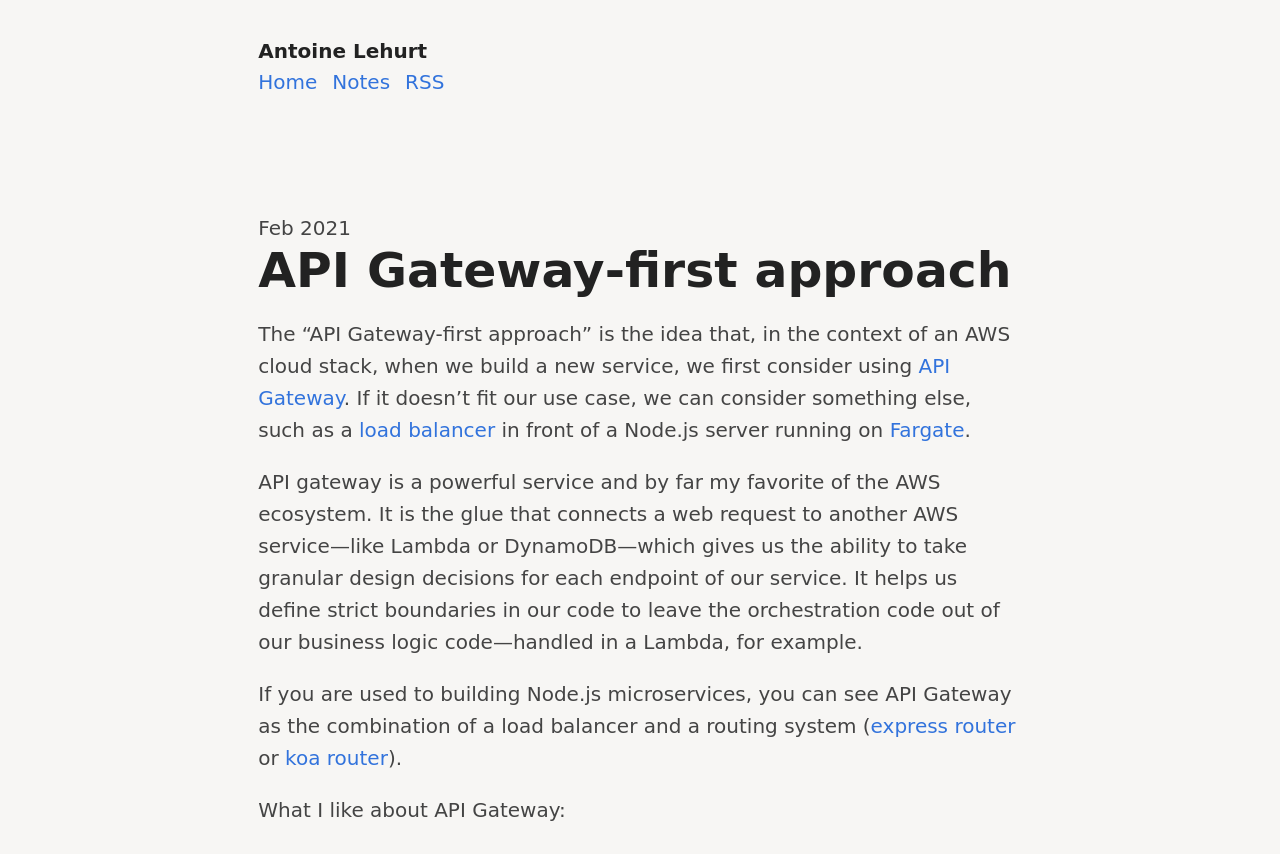Locate the bounding box coordinates of the element that should be clicked to fulfill the instruction: "go to home page".

[0.202, 0.084, 0.248, 0.108]